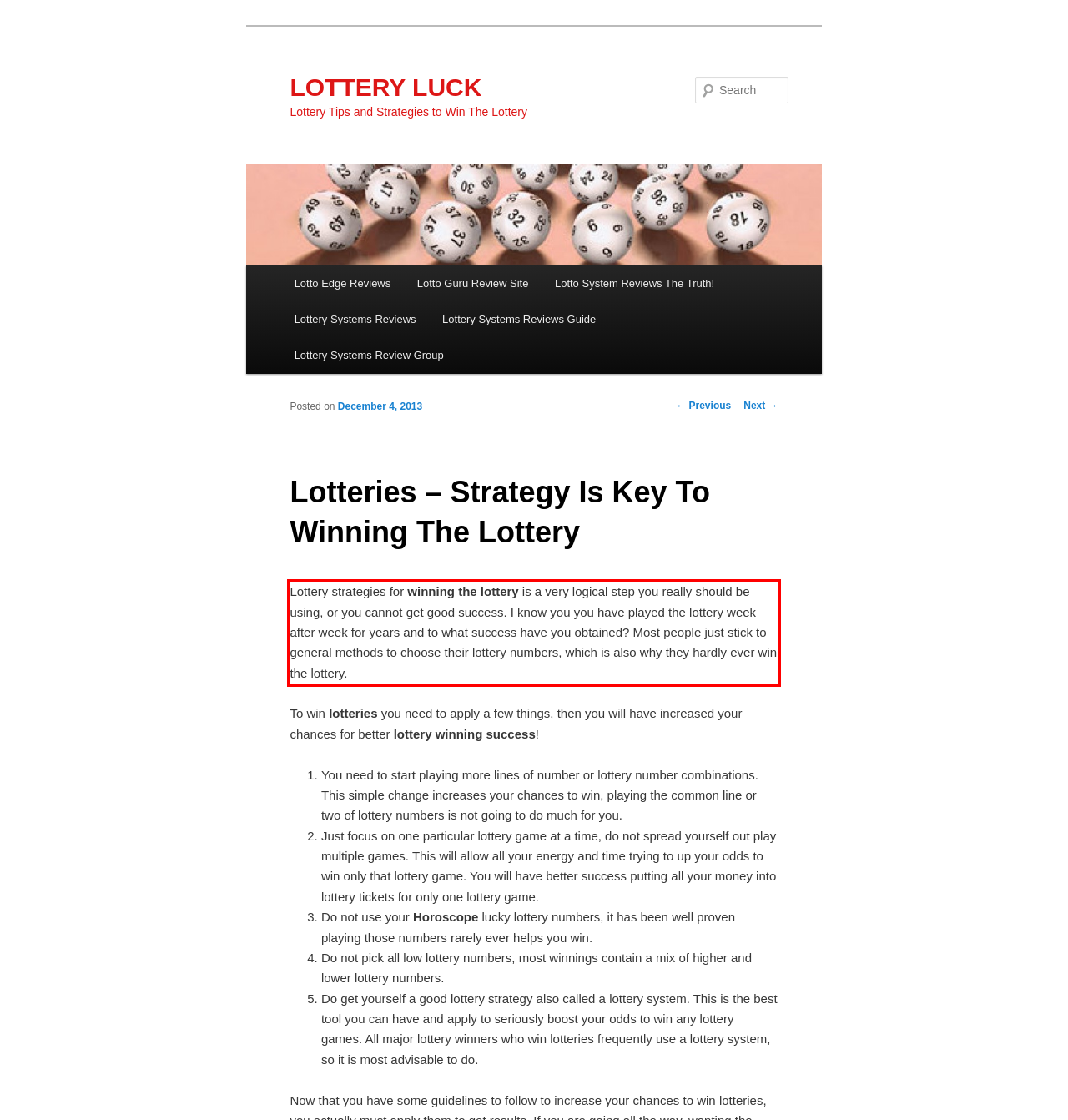Analyze the screenshot of a webpage where a red rectangle is bounding a UI element. Extract and generate the text content within this red bounding box.

Lottery strategies for winning the lottery is a very logical step you really should be using, or you cannot get good success. I know you you have played the lottery week after week for years and to what success have you obtained? Most people just stick to general methods to choose their lottery numbers, which is also why they hardly ever win the lottery.